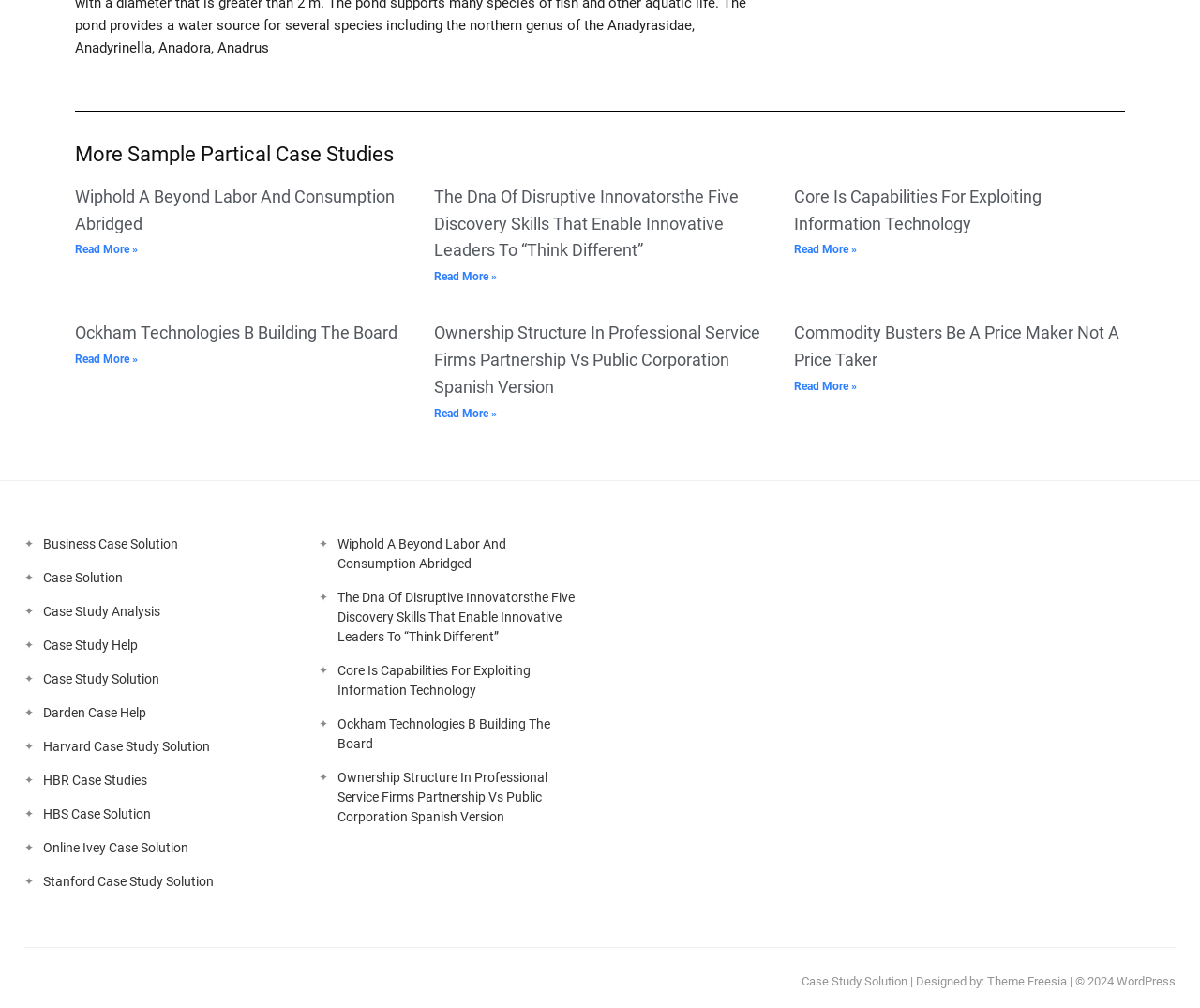Find the bounding box coordinates corresponding to the UI element with the description: "Read More »". The coordinates should be formatted as [left, top, right, bottom], with values as floats between 0 and 1.

[0.661, 0.241, 0.714, 0.254]